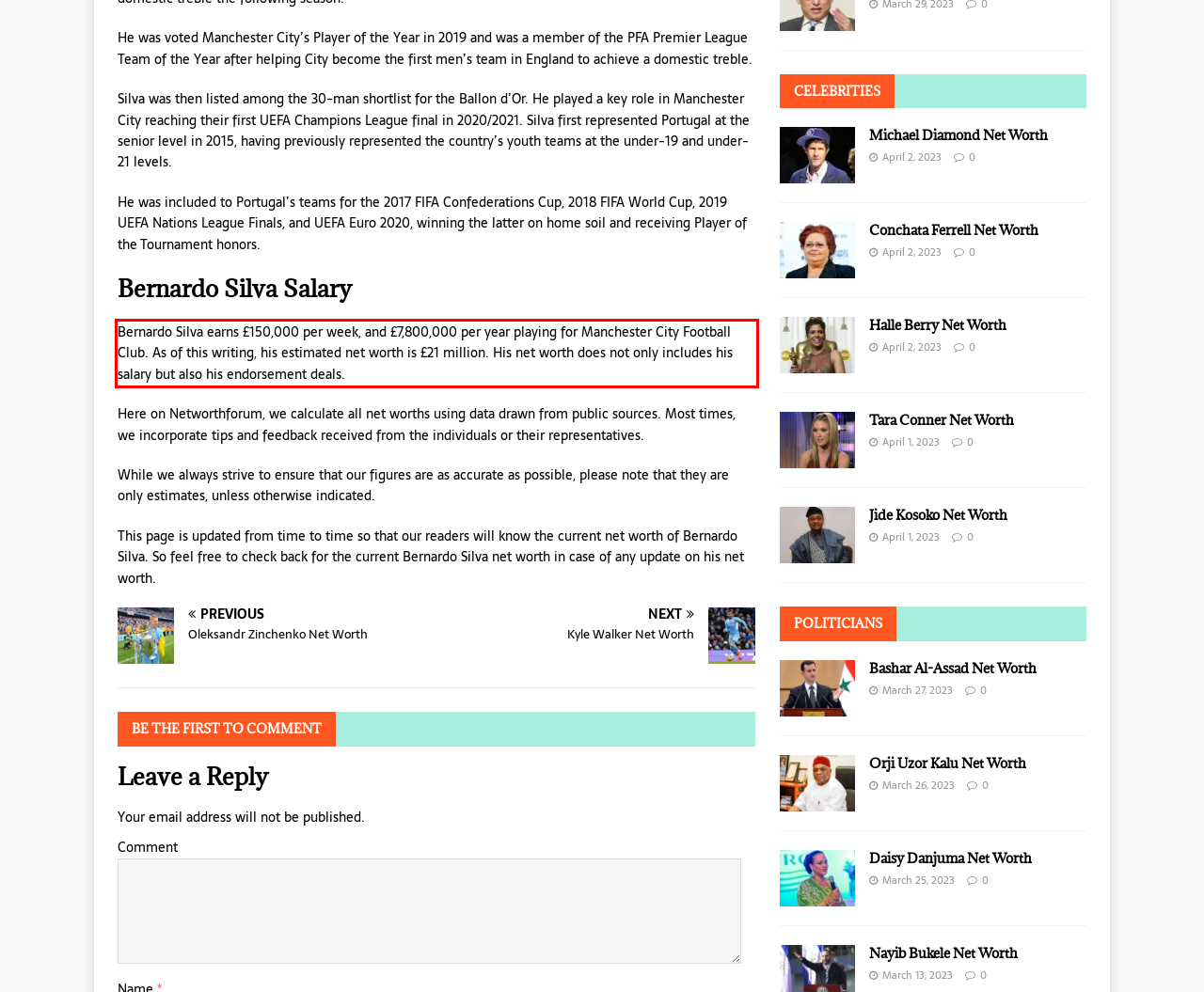Please examine the webpage screenshot and extract the text within the red bounding box using OCR.

Bernardo Silva earns £150,000 per week, and £7,800,000 per year playing for Manchester City Football Club. As of this writing, his estimated net worth is £21 million. His net worth does not only includes his salary but also his endorsement deals.